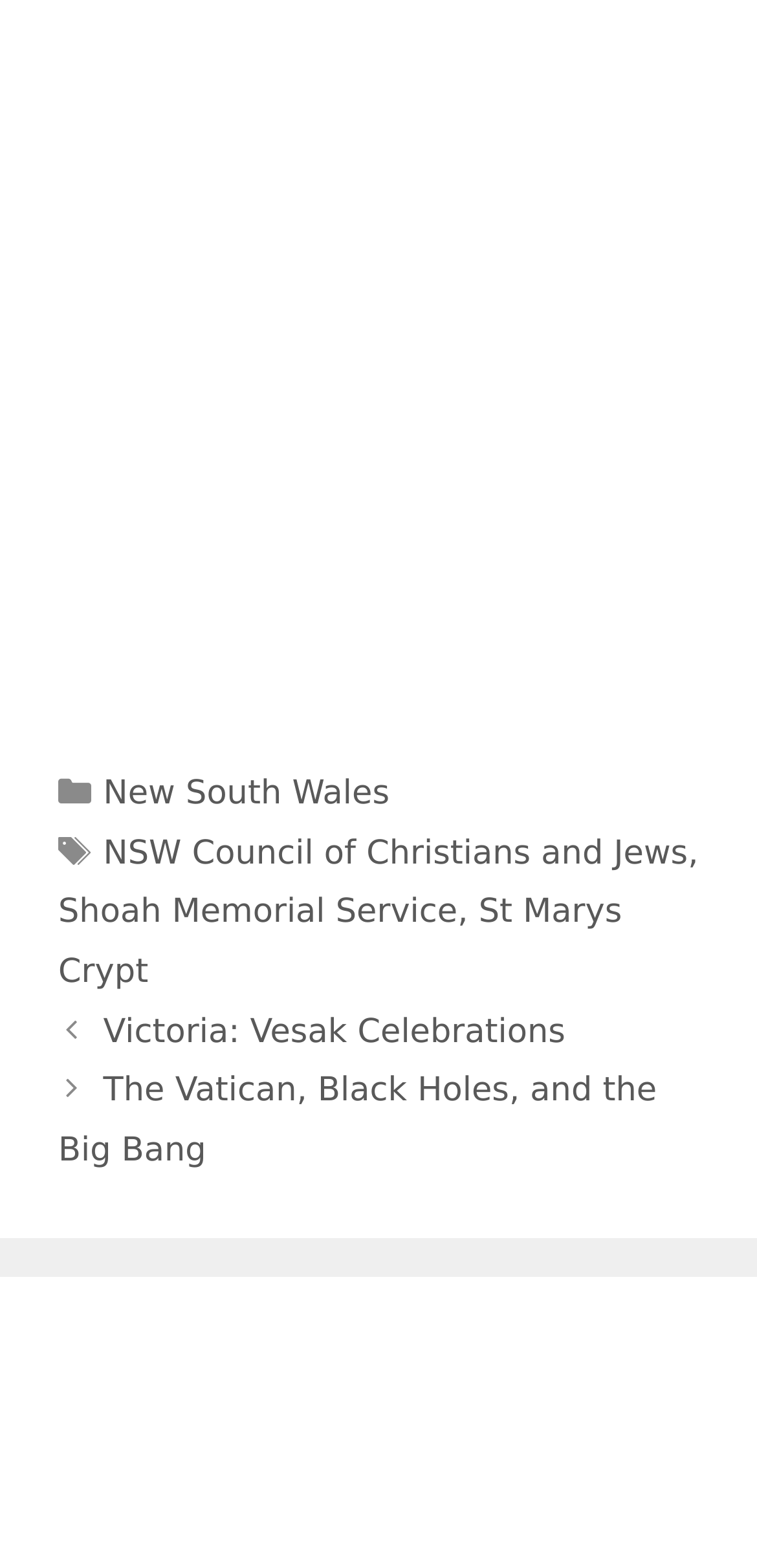Based on the image, please respond to the question with as much detail as possible:
What is the first tag listed?

I looked at the footer section and found the first tag listed, which is 'NSW Council of Christians and Jews'.